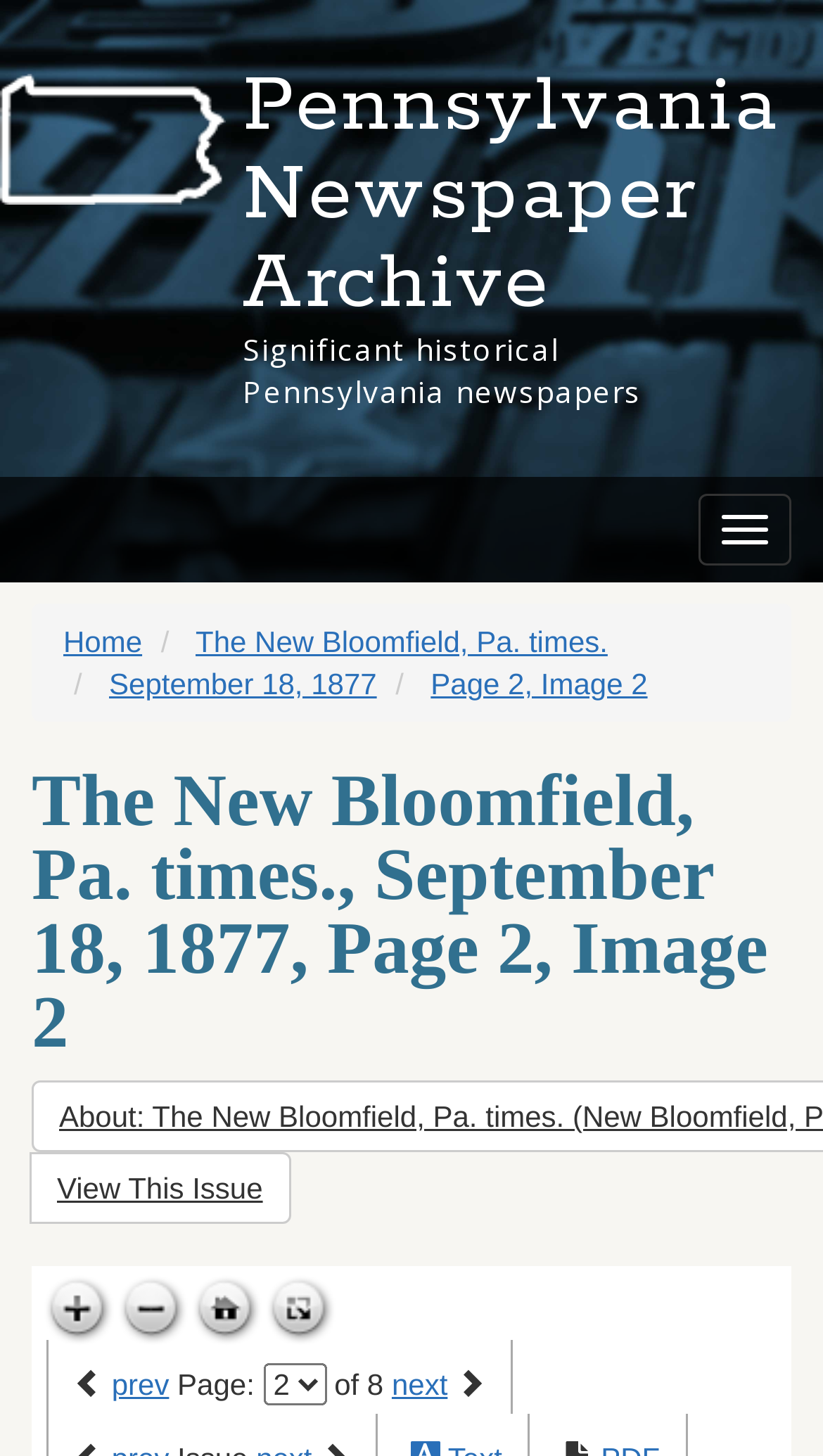What is the date of the newspaper issue?
Please craft a detailed and exhaustive response to the question.

I found the answer by looking at the link element that says 'September 18, 1877' which is likely to be the date of the newspaper issue.